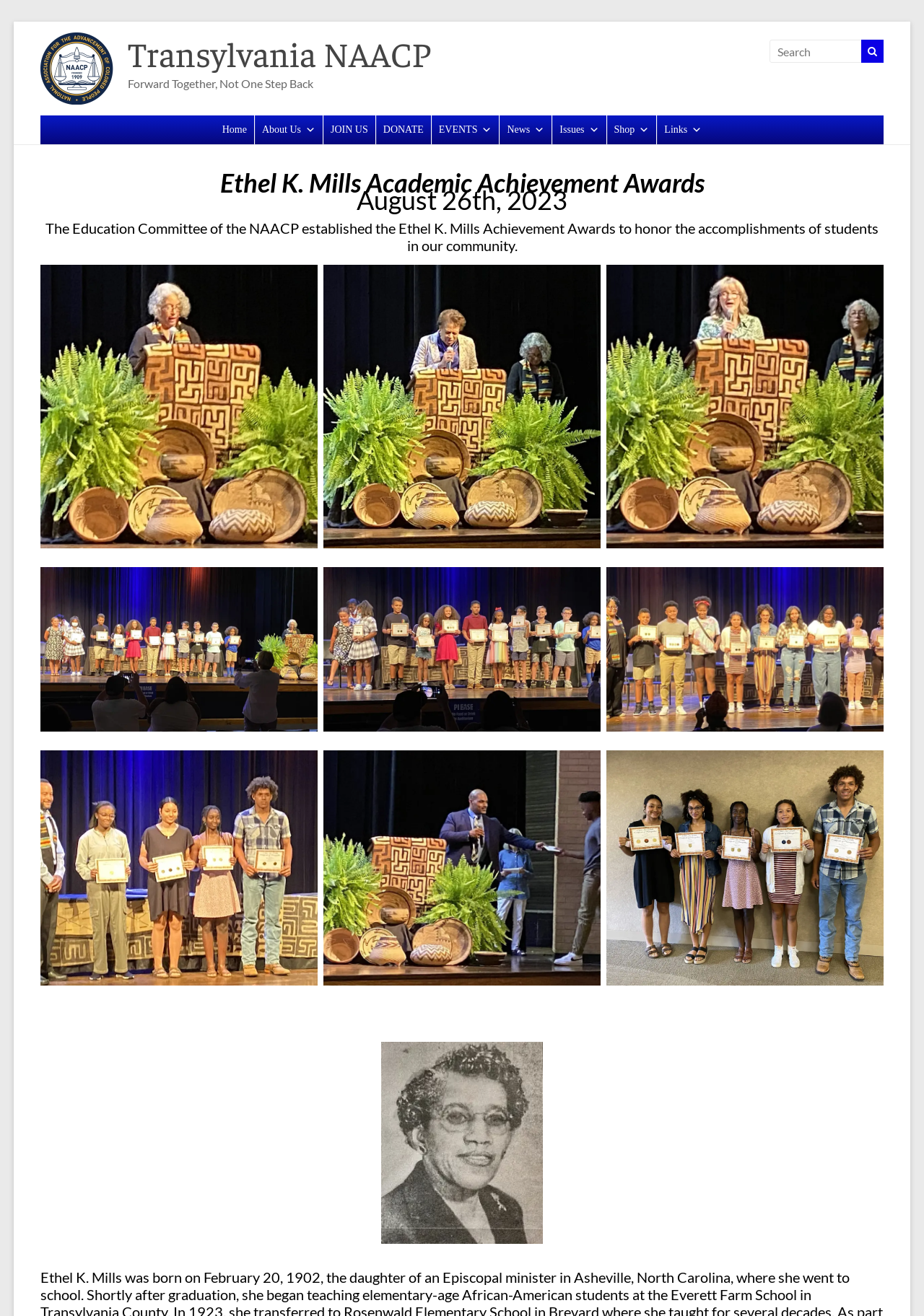Determine the bounding box coordinates of the UI element described by: "Transylvania NAACP".

[0.139, 0.024, 0.467, 0.056]